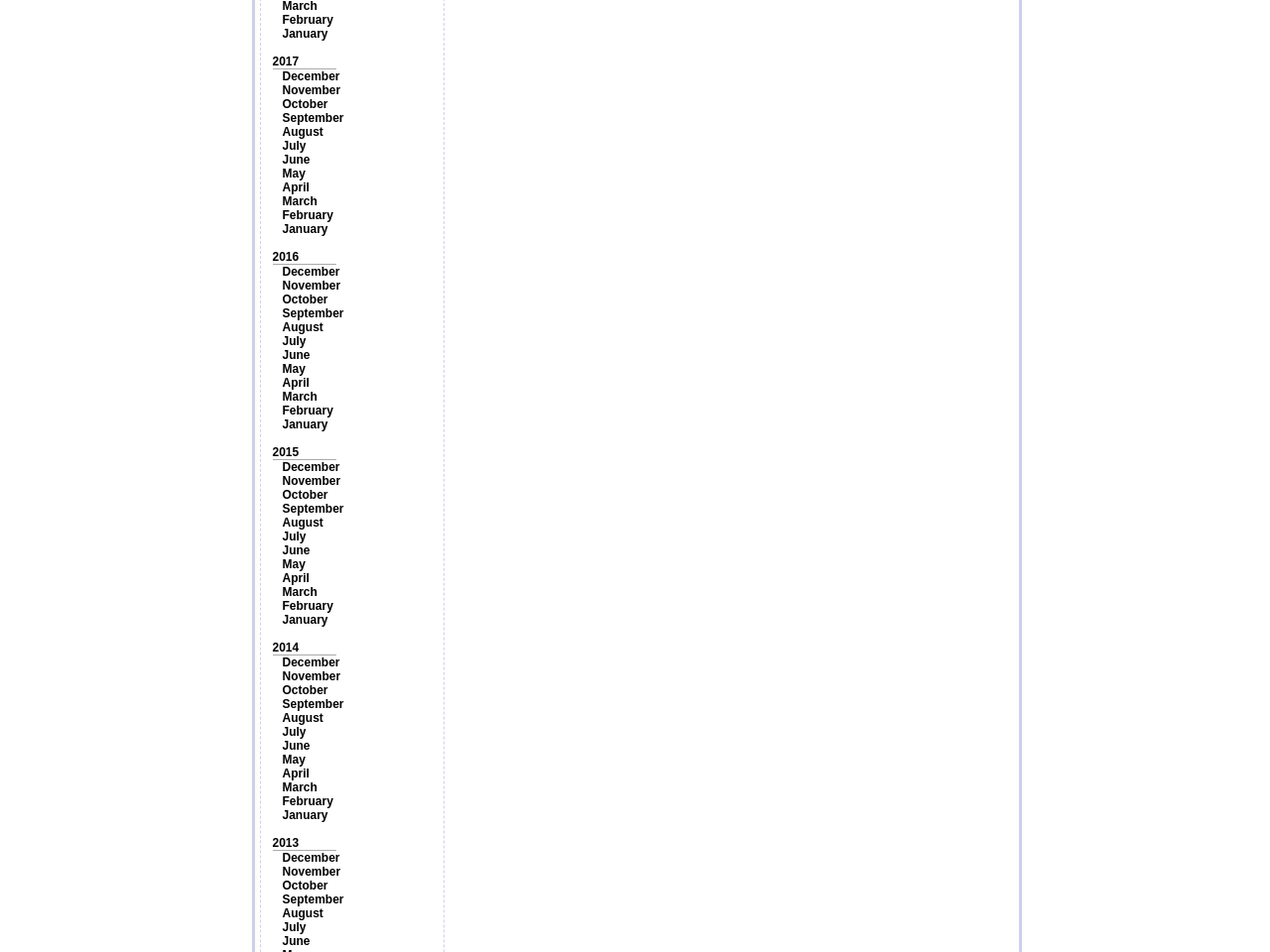Kindly determine the bounding box coordinates for the area that needs to be clicked to execute this instruction: "View January 2017".

[0.222, 0.014, 0.262, 0.028]